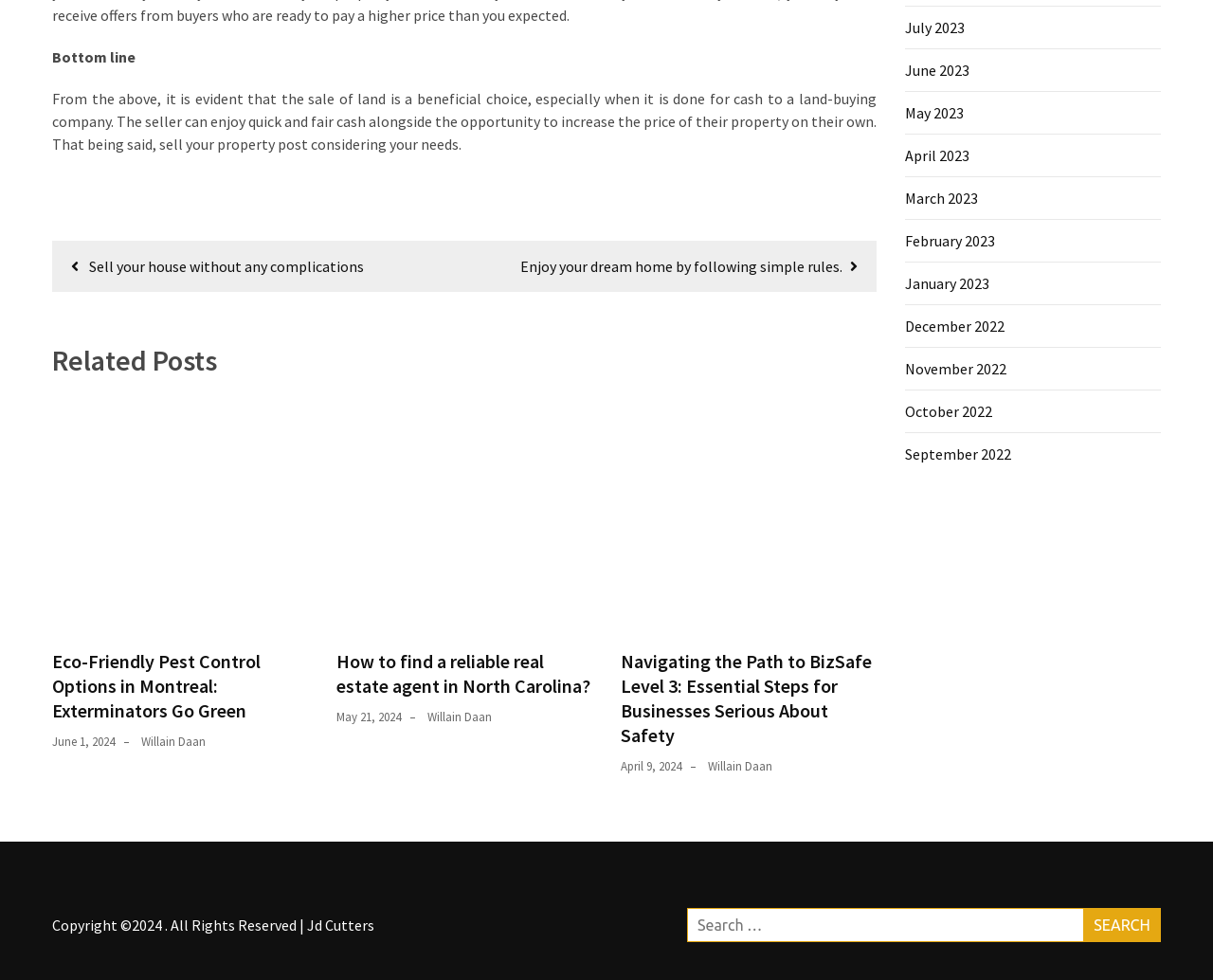Determine the bounding box coordinates for the HTML element described here: "June 1, 2024June 7, 2024".

[0.043, 0.749, 0.095, 0.765]